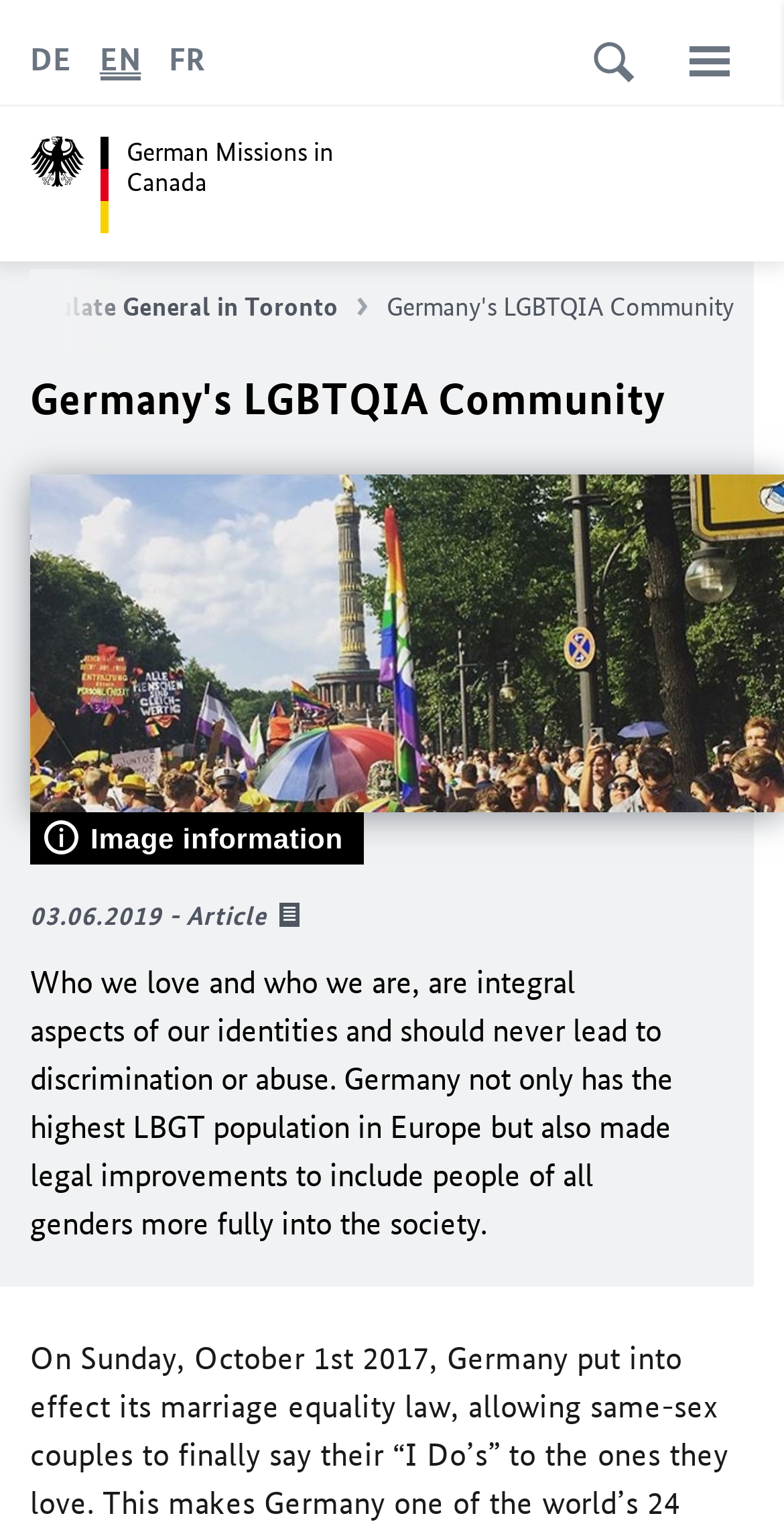Using the provided description: "EN", find the bounding box coordinates of the corresponding UI element. The output should be four float numbers between 0 and 1, in the format [left, top, right, bottom].

[0.127, 0.023, 0.18, 0.052]